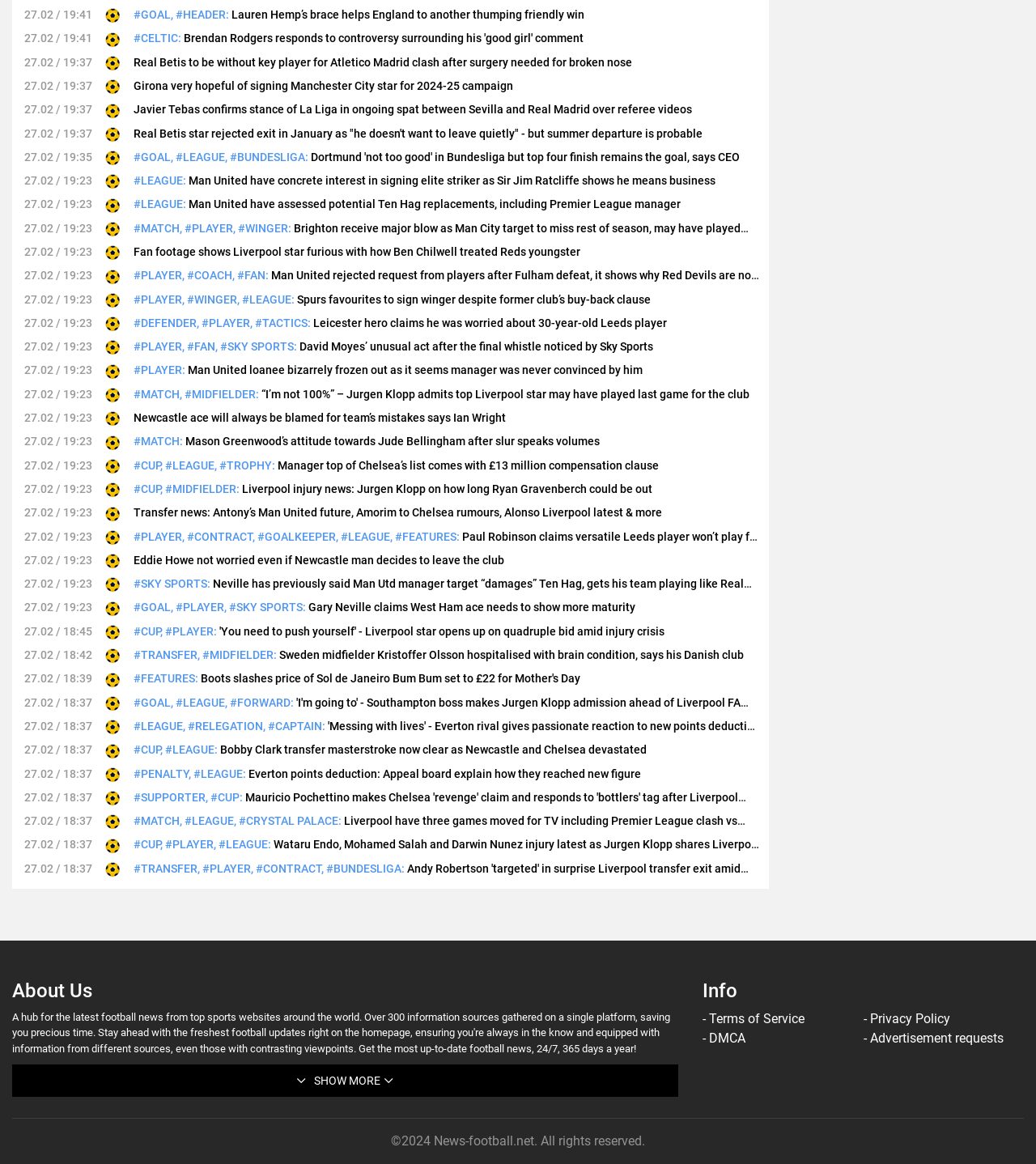Can you determine the bounding box coordinates of the area that needs to be clicked to fulfill the following instruction: "Click on the link to read about Lauren Hemp’s brace helping England to another thumping friendly win"?

[0.223, 0.007, 0.564, 0.018]